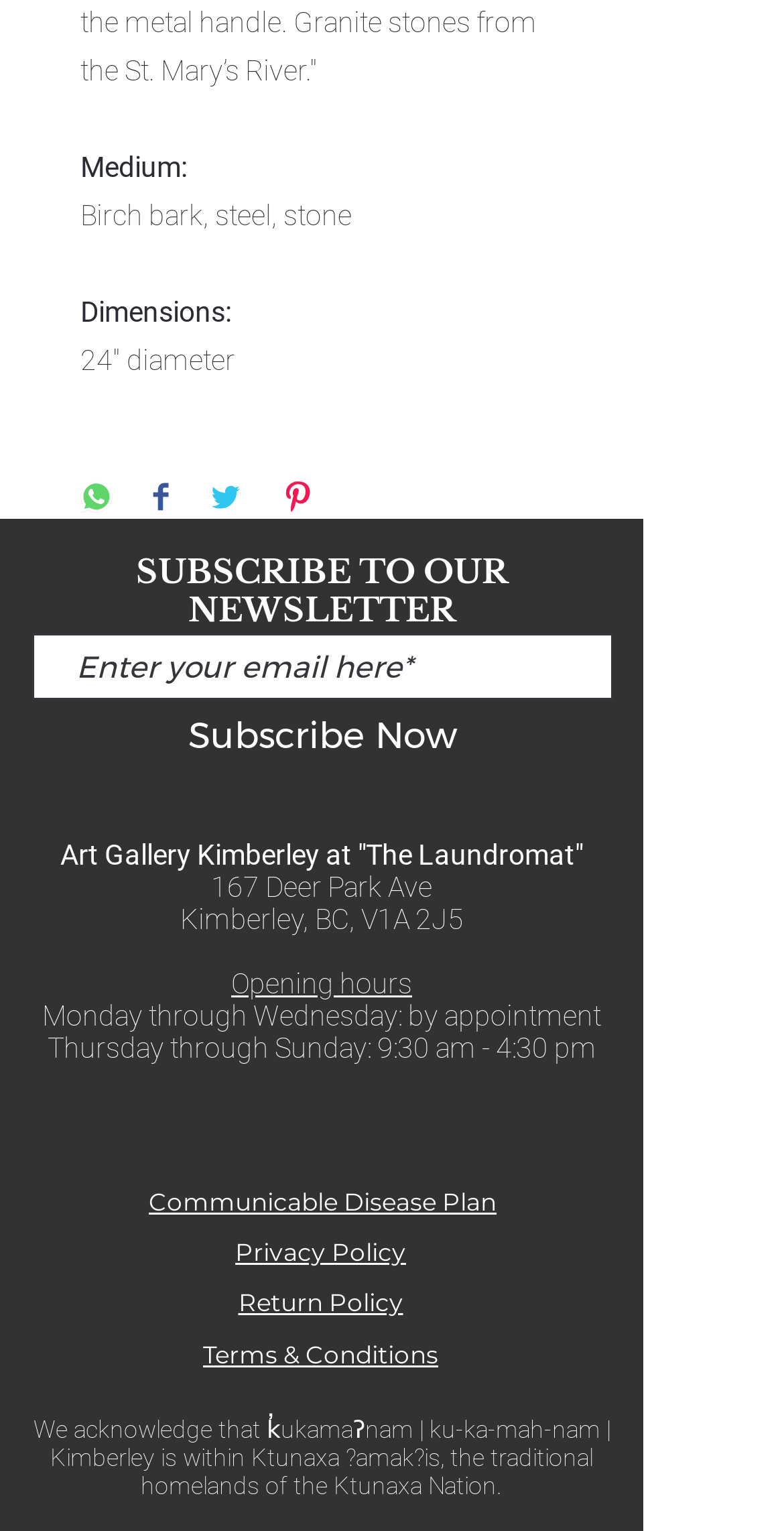Provide a one-word or one-phrase answer to the question:
What are the opening hours of the Art Gallery Kimberley on Thursday?

9:30 am - 4:30 pm